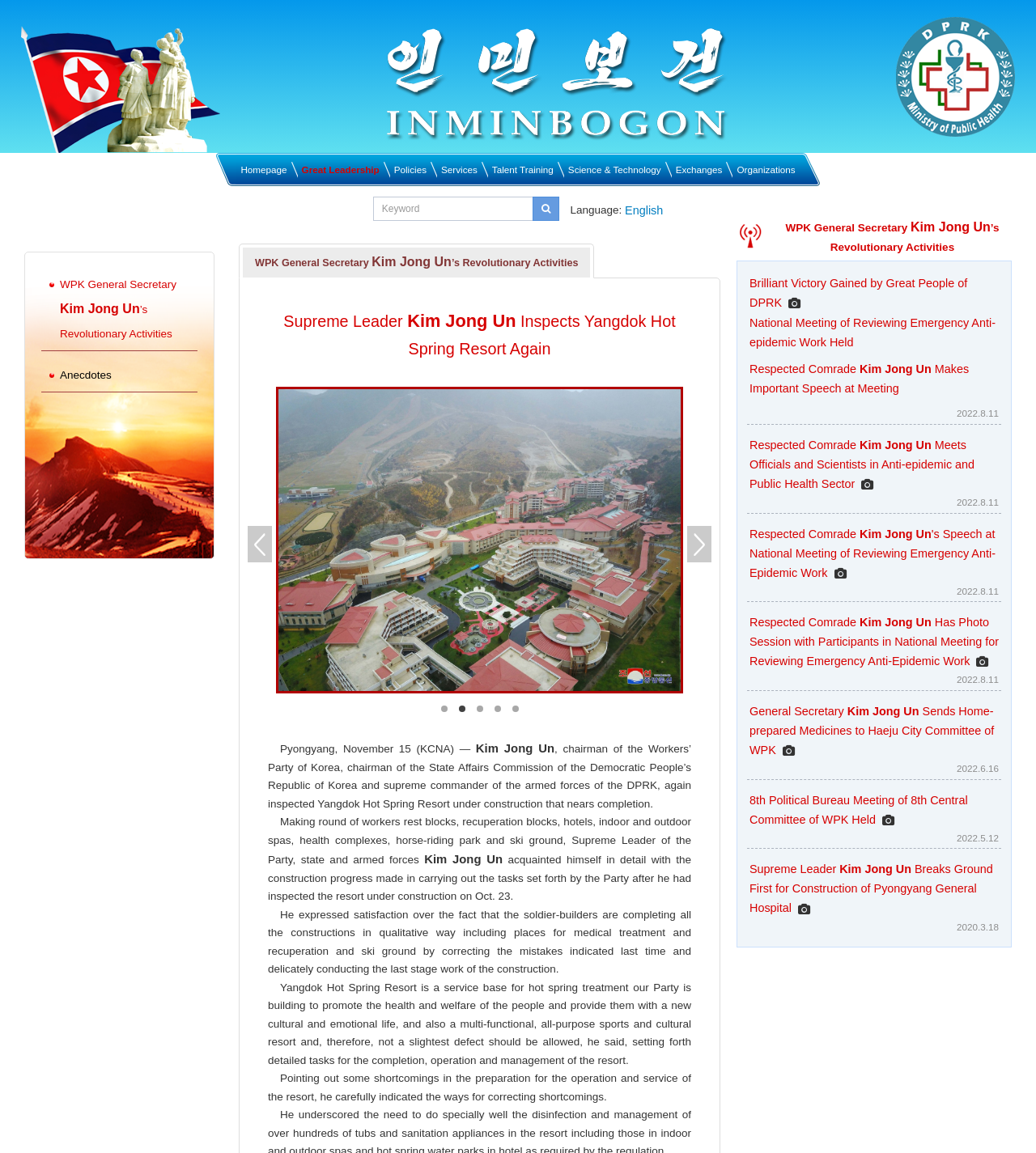Predict the bounding box coordinates of the UI element that matches this description: "Science & Technology". The coordinates should be in the format [left, top, right, bottom] with each value between 0 and 1.

[0.544, 0.133, 0.642, 0.161]